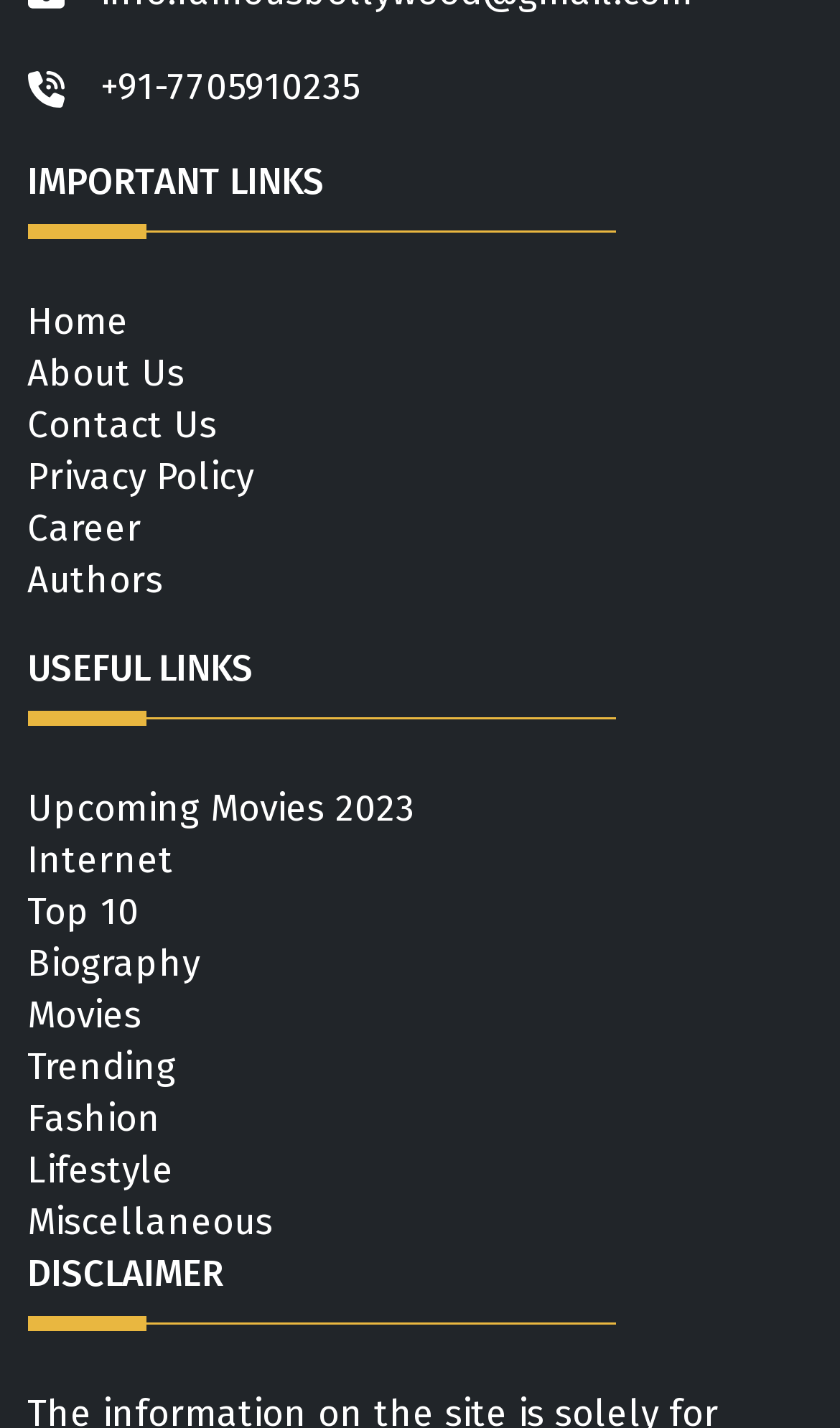Provide the bounding box coordinates of the UI element this sentence describes: "Career".

[0.033, 0.355, 0.169, 0.387]